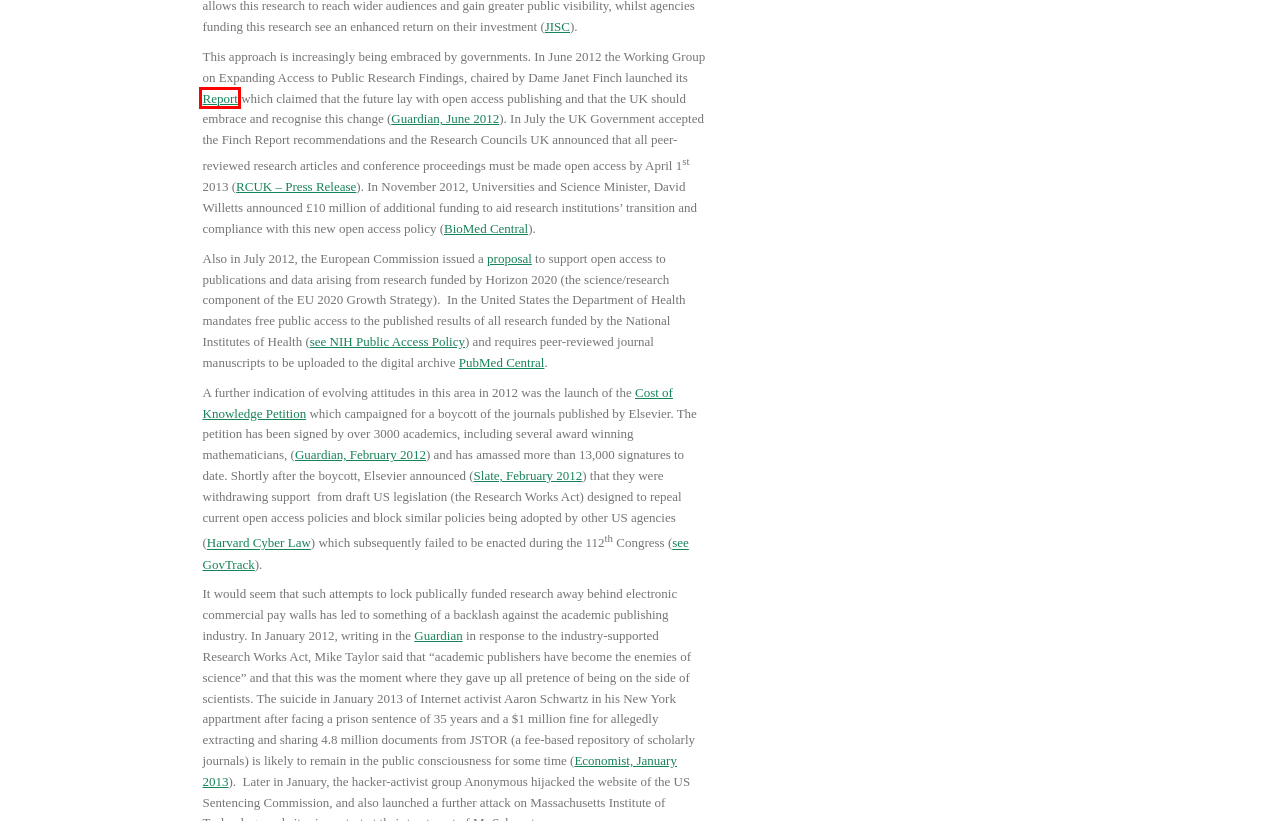You are given a screenshot of a webpage within which there is a red rectangle bounding box. Please choose the best webpage description that matches the new webpage after clicking the selected element in the bounding box. Here are the options:
A. Finch implementation | Research Information Network
B. Build new skills. Advance your career. | edX
C. Home - PMC - NCBI
D. UKRI – UK Research and Innovation
E. Public Access Policy | Data Sharing
F. Research and innovation - European Commission
G. Research in progress blog  UK government stands up for open access with a £10 million funding boost
H. The Cost of Knowledge

A